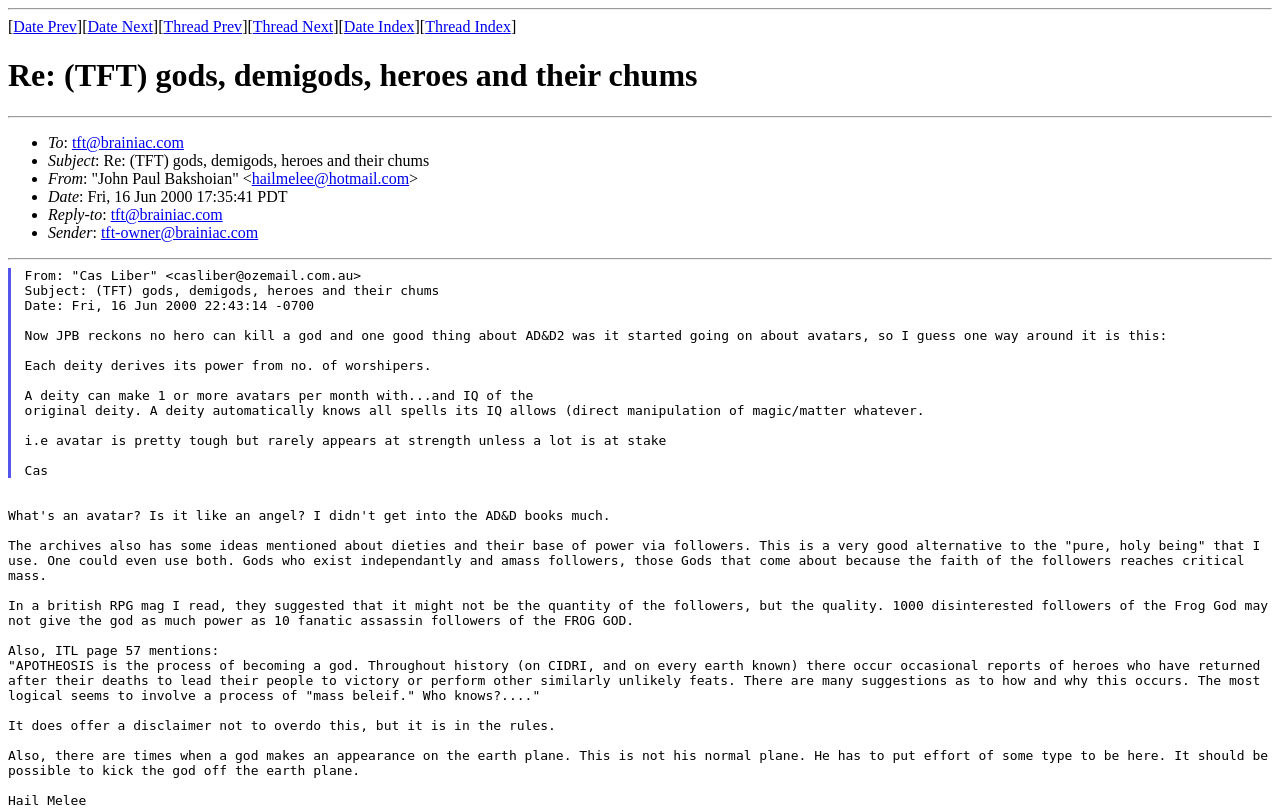Please pinpoint the bounding box coordinates for the region I should click to adhere to this instruction: "Click Thread Next".

[0.197, 0.022, 0.26, 0.043]